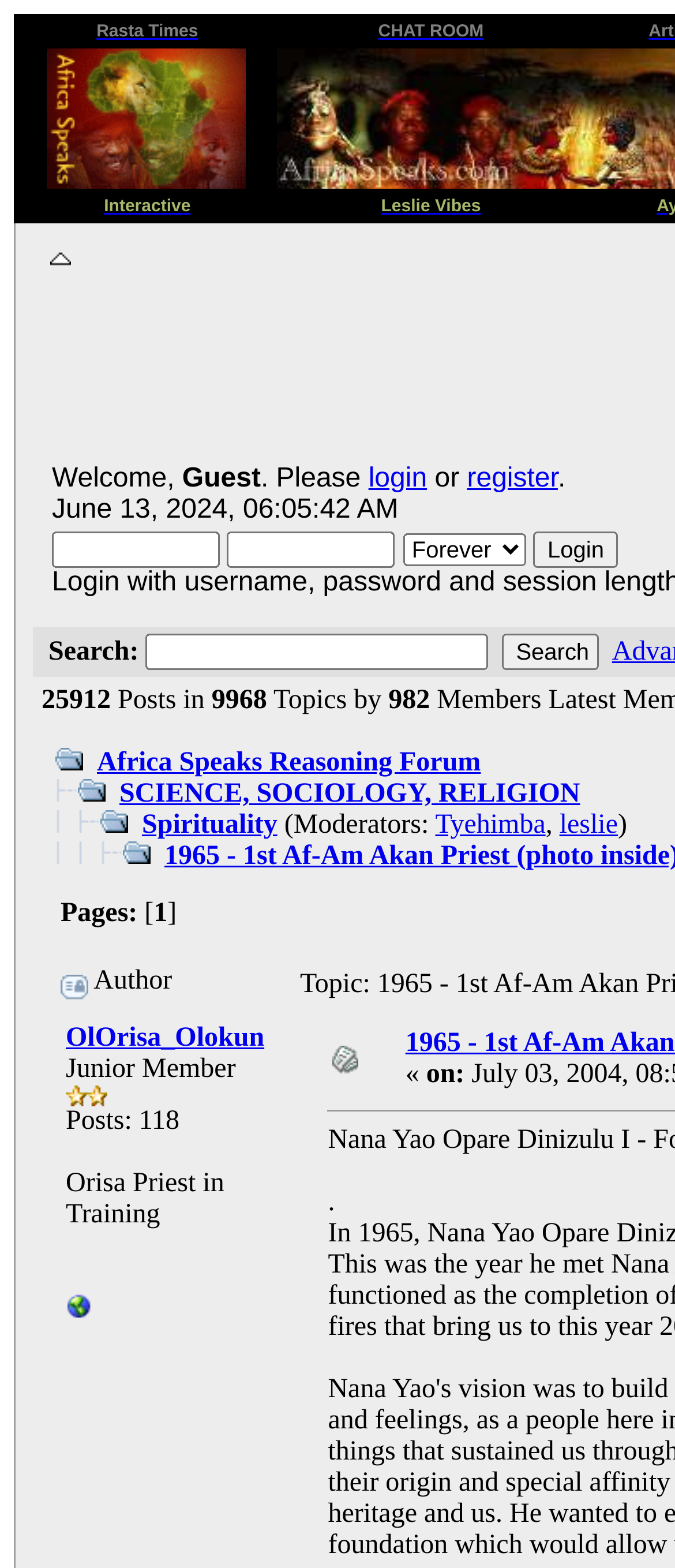Could you highlight the region that needs to be clicked to execute the instruction: "Click on the 'Africa Speaks Homepage' link"?

[0.068, 0.106, 0.363, 0.125]